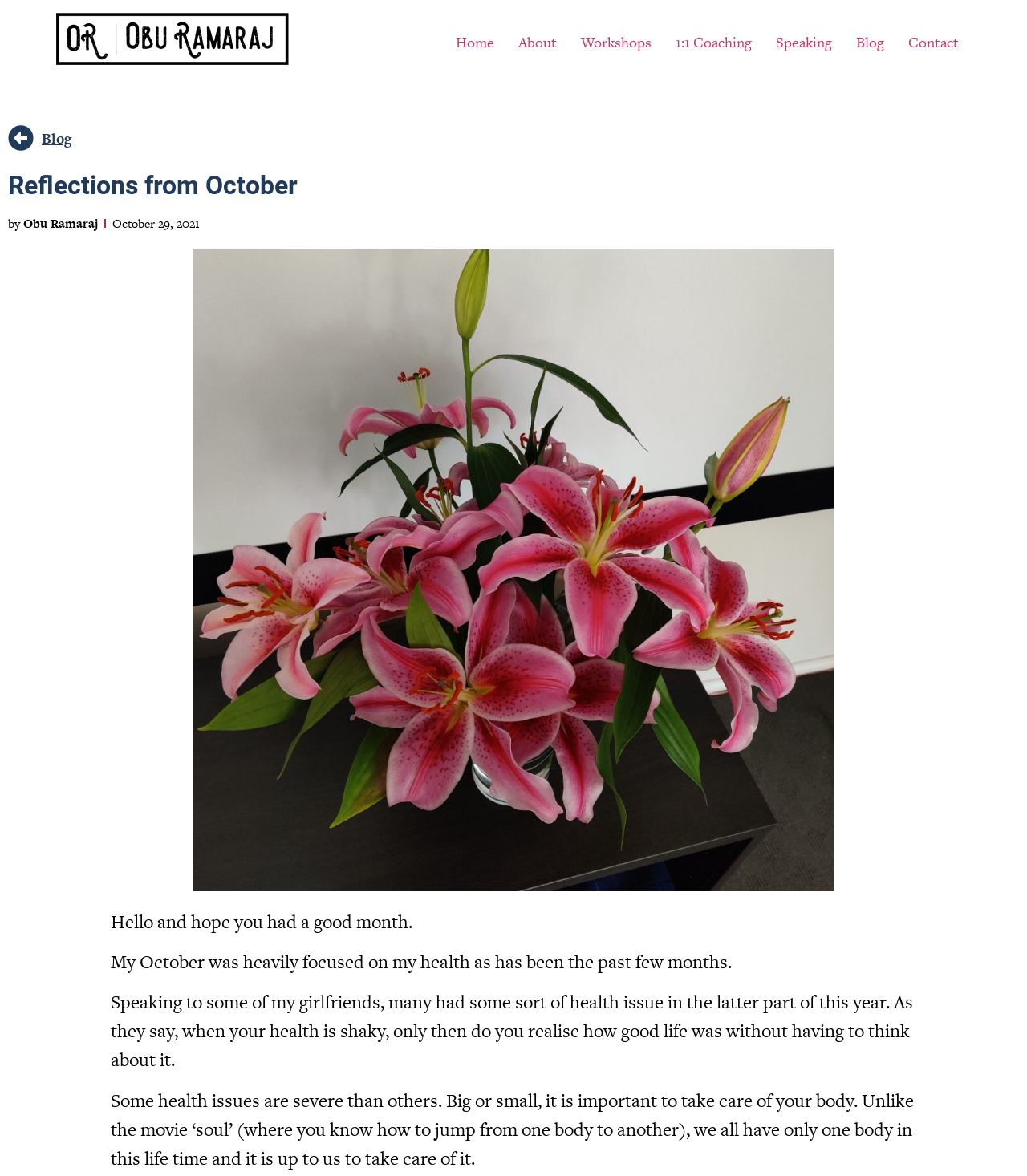Explain the webpage in detail, including its primary components.

The webpage appears to be a personal blog post titled "Reflections from October" by Obu Ramaraj. At the top left, there is a link to the blog's homepage, accompanied by a small image of the author. 

To the right of the image, there is a navigation menu consisting of seven links: Home, About, Workshops, 1:1 Coaching, Speaking, Blog, and Contact. These links are aligned horizontally and take up a significant portion of the top section of the page.

Below the navigation menu, the title "Reflections from October" is displayed prominently, followed by the author's name and the date of the post, October 29, 2021.

The main content of the blog post is divided into four paragraphs. The first paragraph begins with a greeting, expressing hope that the reader had a good month. The second paragraph discusses the author's focus on their health in October, which has been a priority for the past few months. The third paragraph shares a conversation with girlfriends who have also experienced health issues, highlighting the importance of taking care of one's body. The fourth paragraph emphasizes the significance of self-care, using a humorous reference to the movie "Soul" to drive the point home.

Overall, the webpage has a simple and clean layout, with a clear focus on the blog post's content.